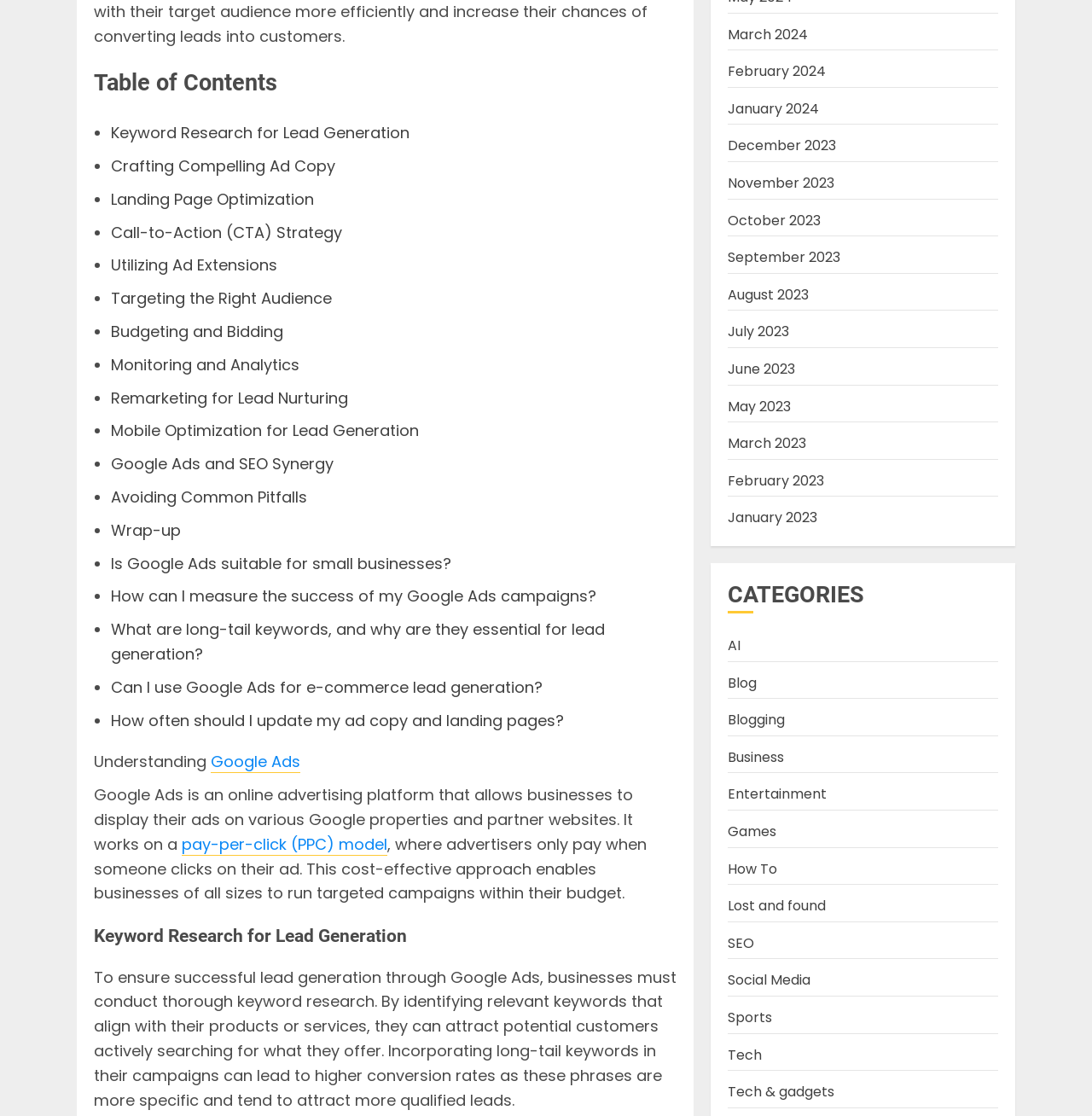Determine the bounding box coordinates of the target area to click to execute the following instruction: "Click on 'March 2024'."

[0.667, 0.022, 0.74, 0.04]